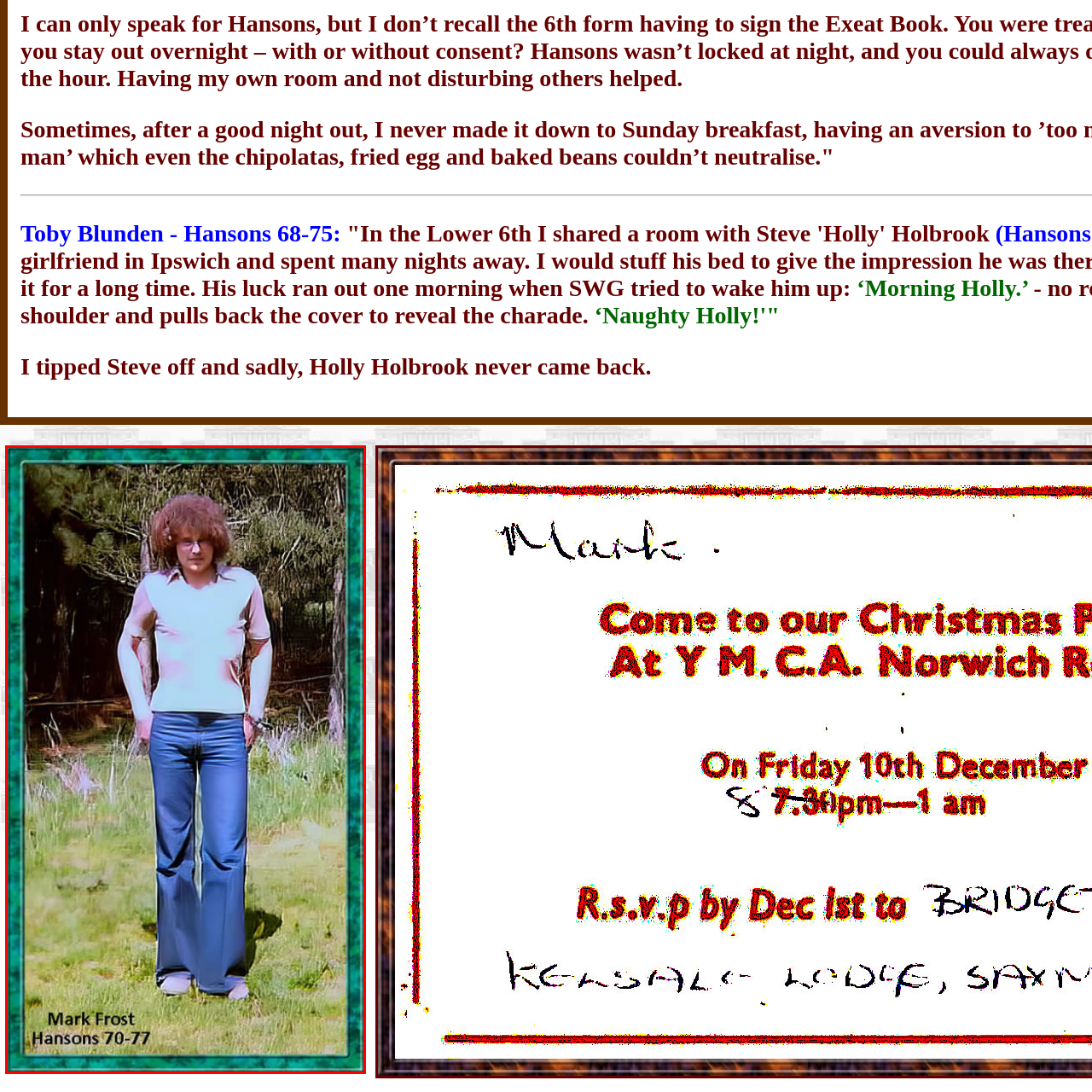Pay attention to the red boxed area, What is the color of the man's shirt? Provide a one-word or short phrase response.

Pale